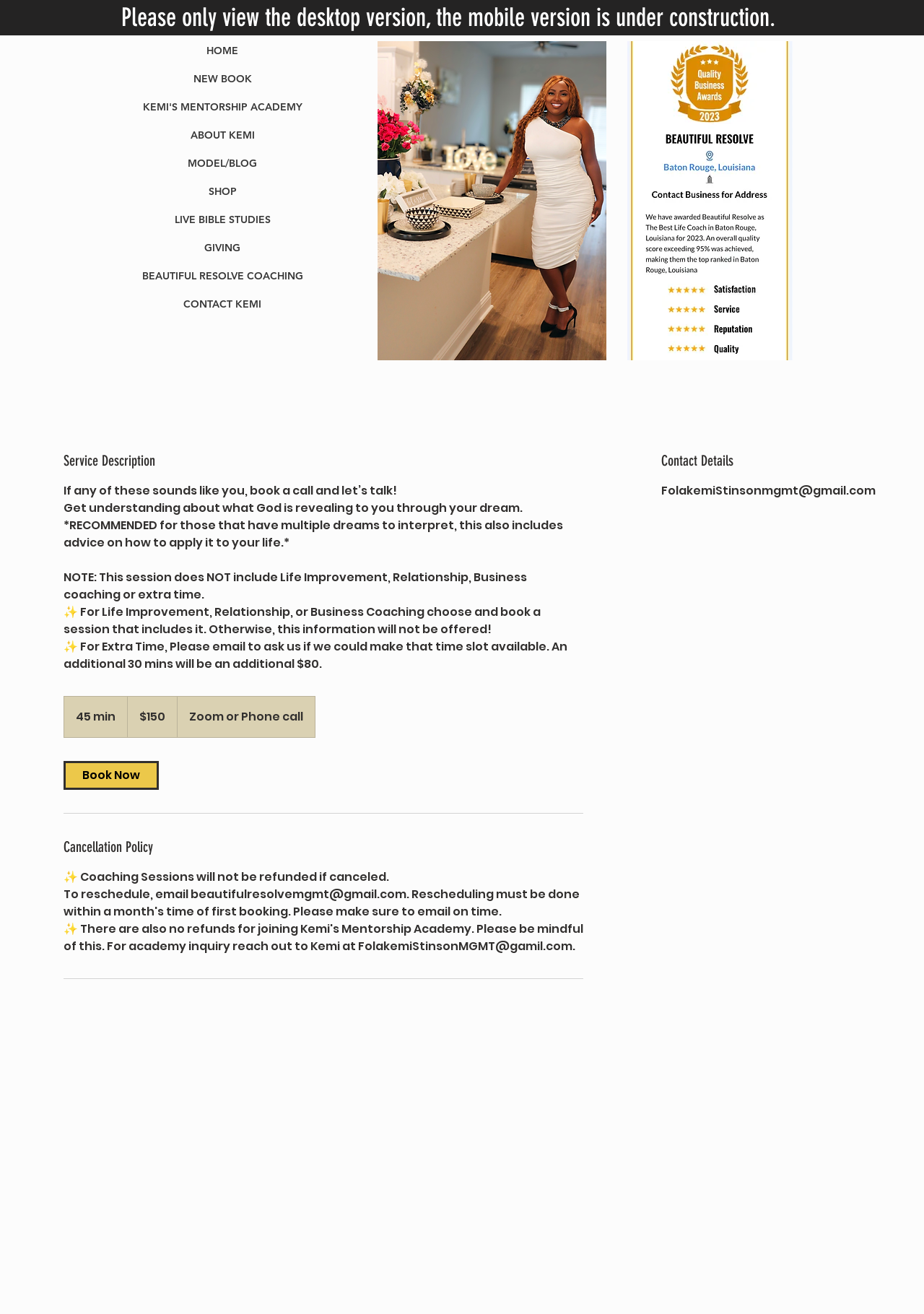How long does the 'Dream Interpretation' session last?
Using the image as a reference, answer the question in detail.

According to the 'Service Description' section, the 'Dream Interpretation' session lasts for 45 minutes, as indicated by the '45 min' text.